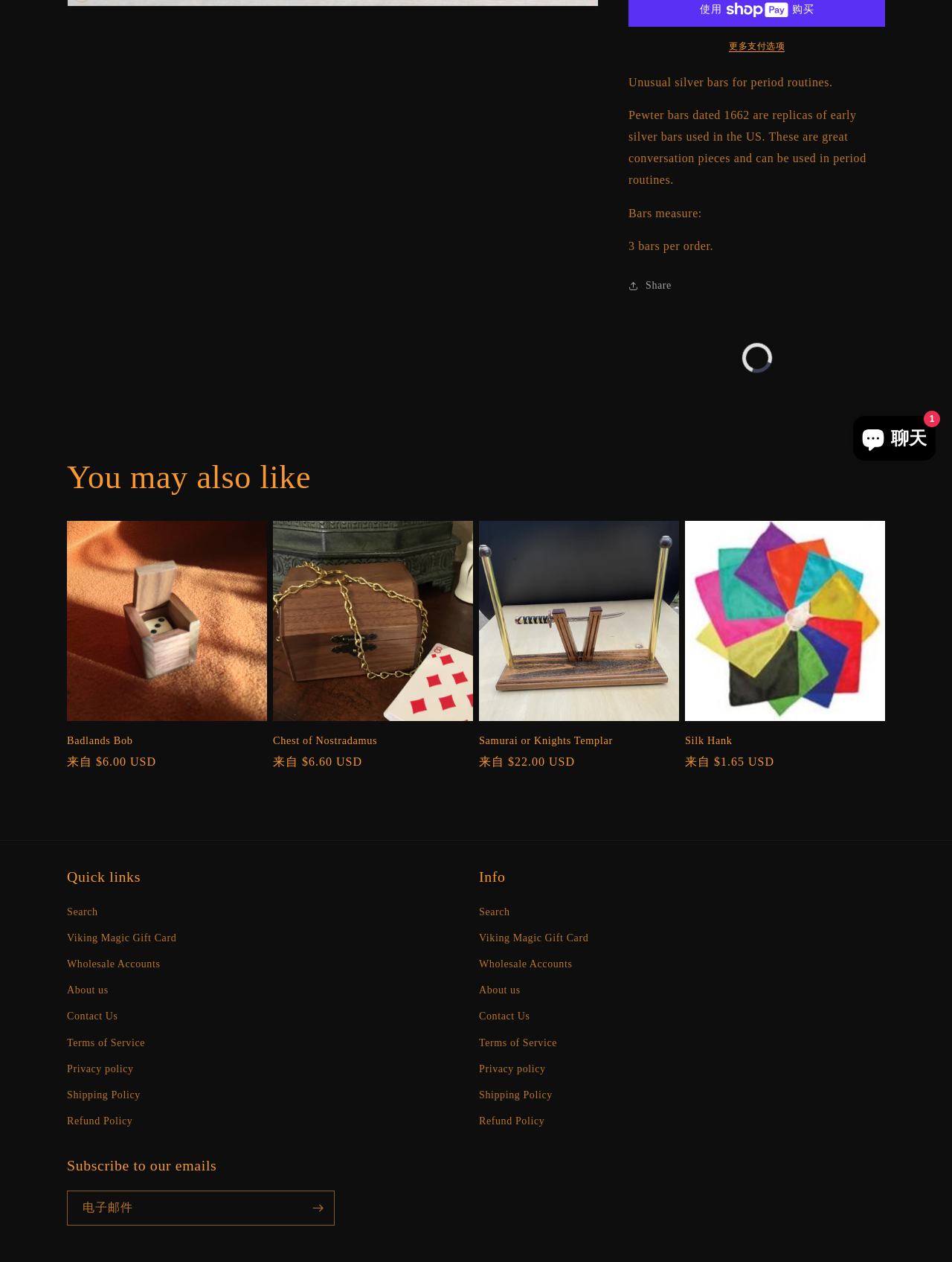Find and provide the bounding box coordinates for the UI element described here: "Refund Policy". The coordinates should be given as four float numbers between 0 and 1: [left, top, right, bottom].

[0.07, 0.878, 0.139, 0.899]